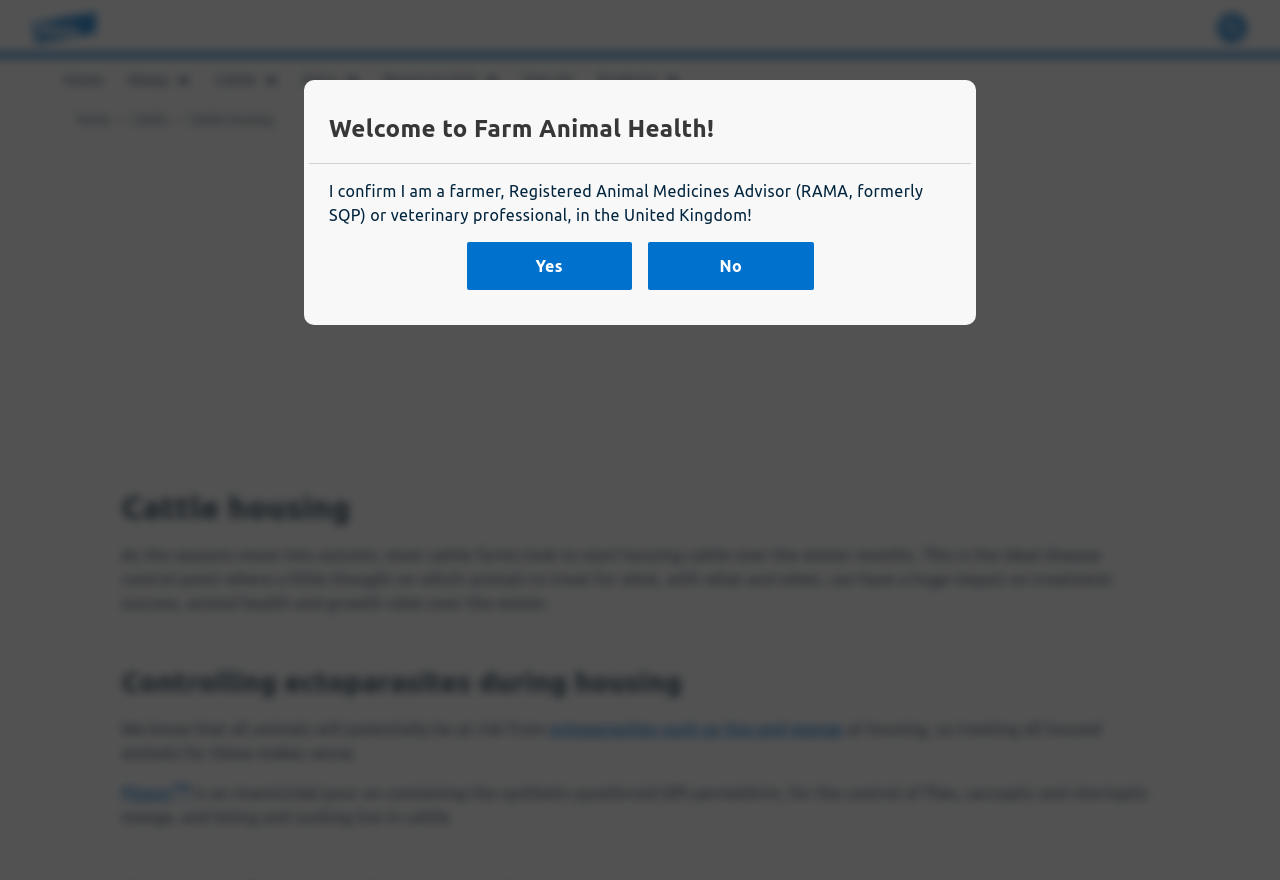Could you highlight the region that needs to be clicked to execute the instruction: "View the 'Resource Hub'"?

[0.3, 0.066, 0.372, 0.116]